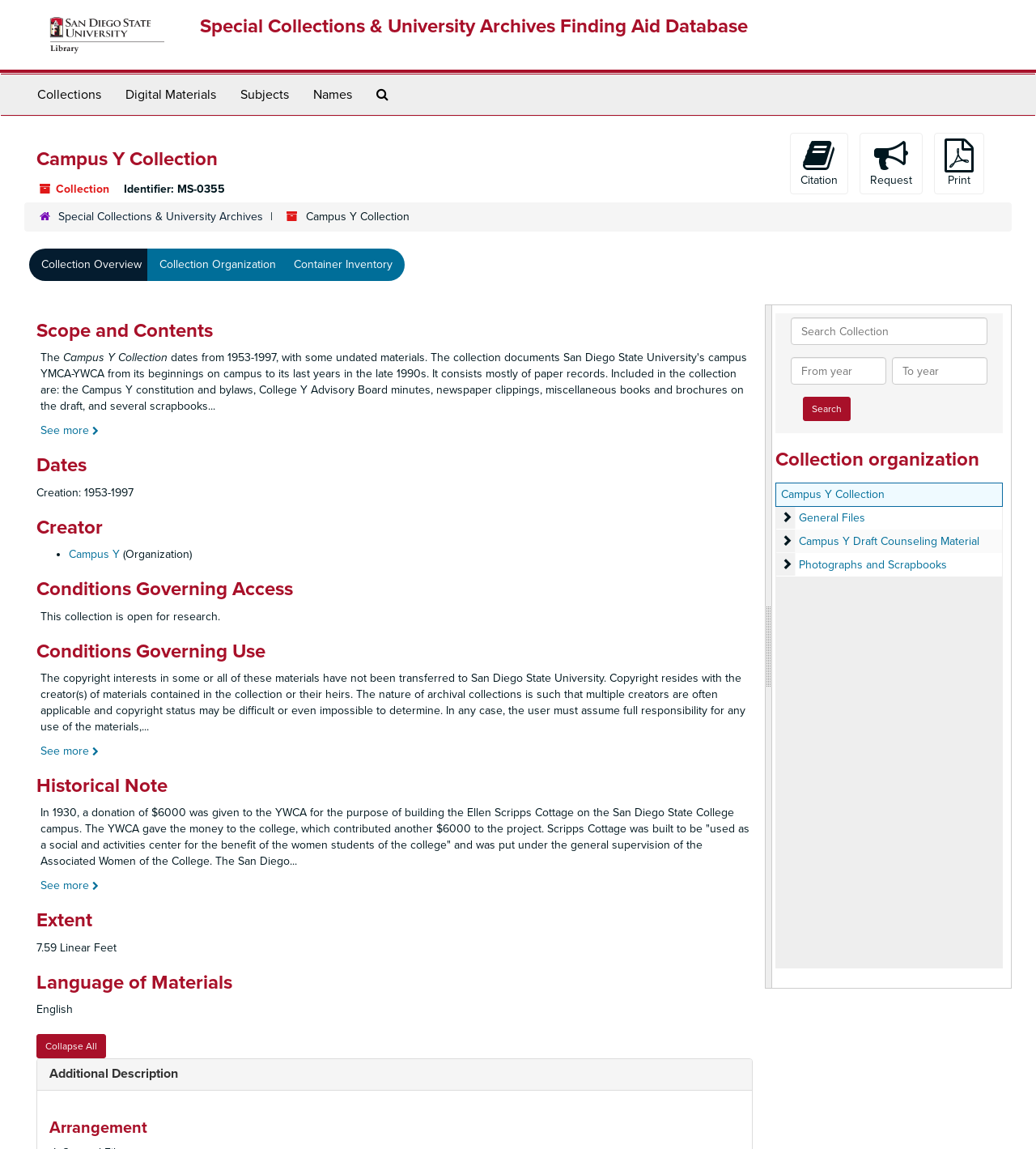Please find the bounding box coordinates of the section that needs to be clicked to achieve this instruction: "Search the collection".

[0.775, 0.345, 0.821, 0.366]